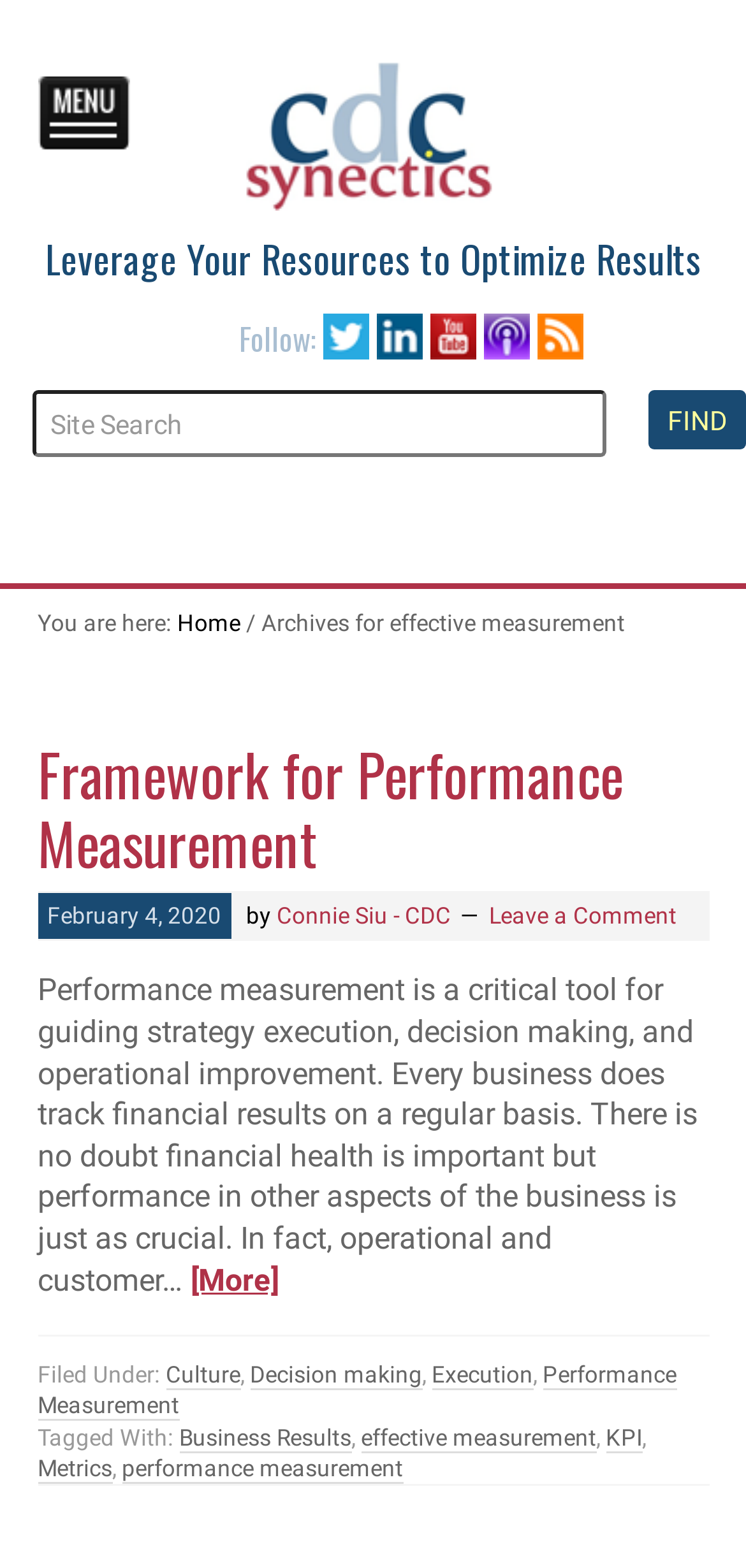Select the bounding box coordinates of the element I need to click to carry out the following instruction: "Read the article 'Capture The Magic: Enhance Your Events with Vaughan Photo Booth Rental'".

None